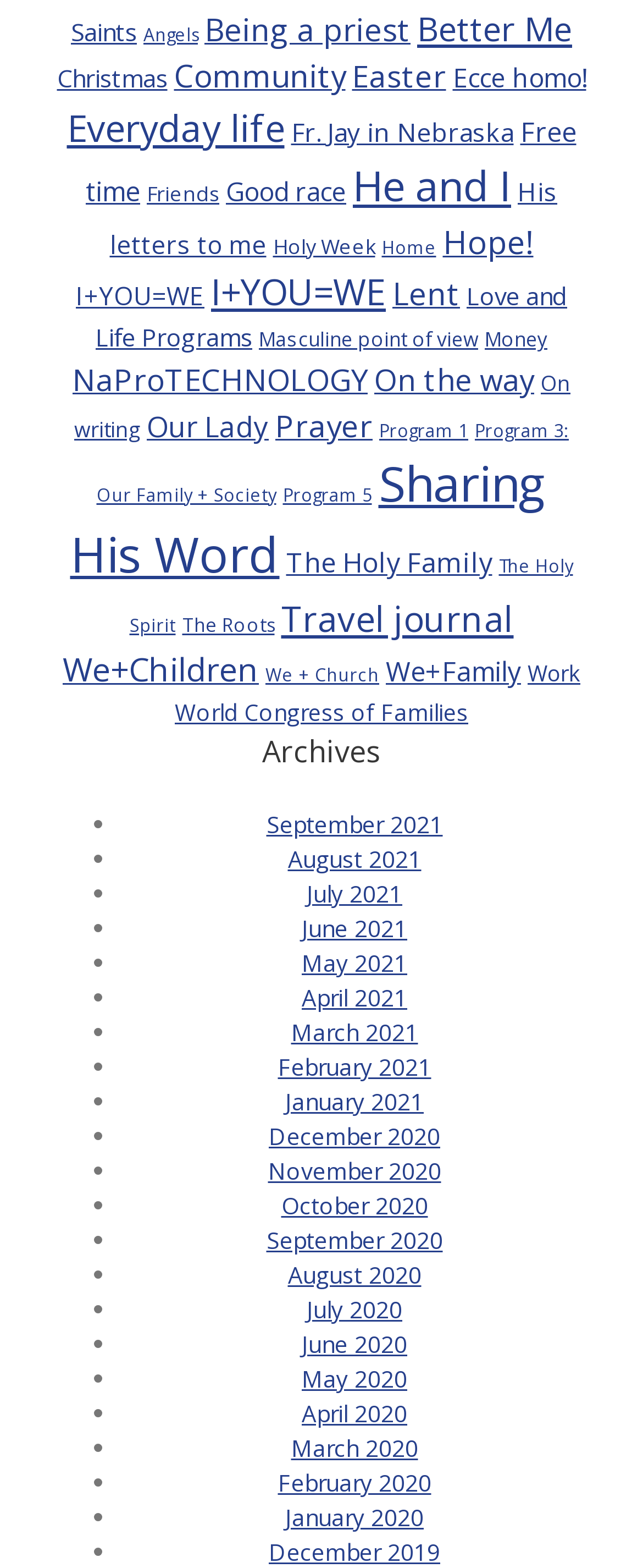What is the earliest month listed in the archives? Refer to the image and provide a one-word or short phrase answer.

April 2020